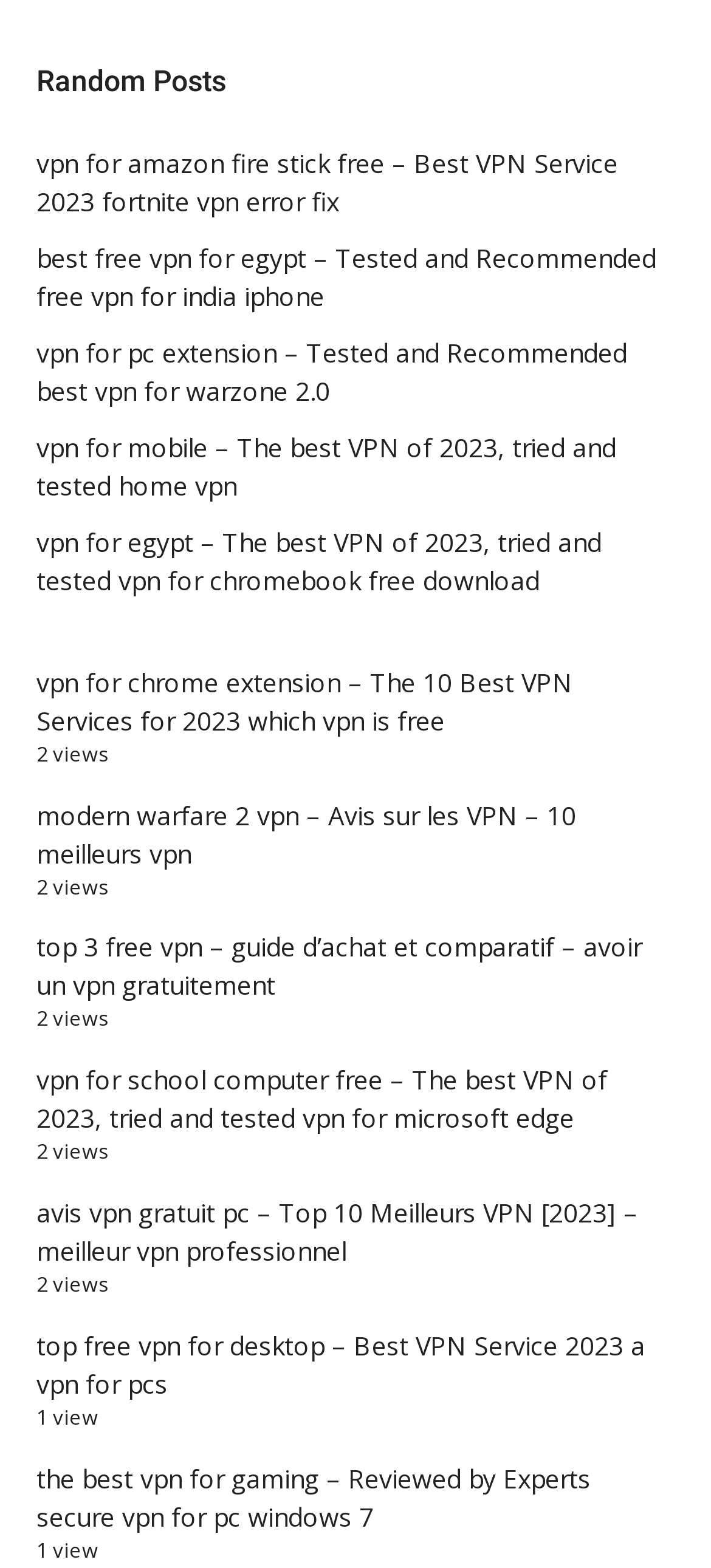Identify the bounding box coordinates of the region I need to click to complete this instruction: "Check Plans & pricing".

None